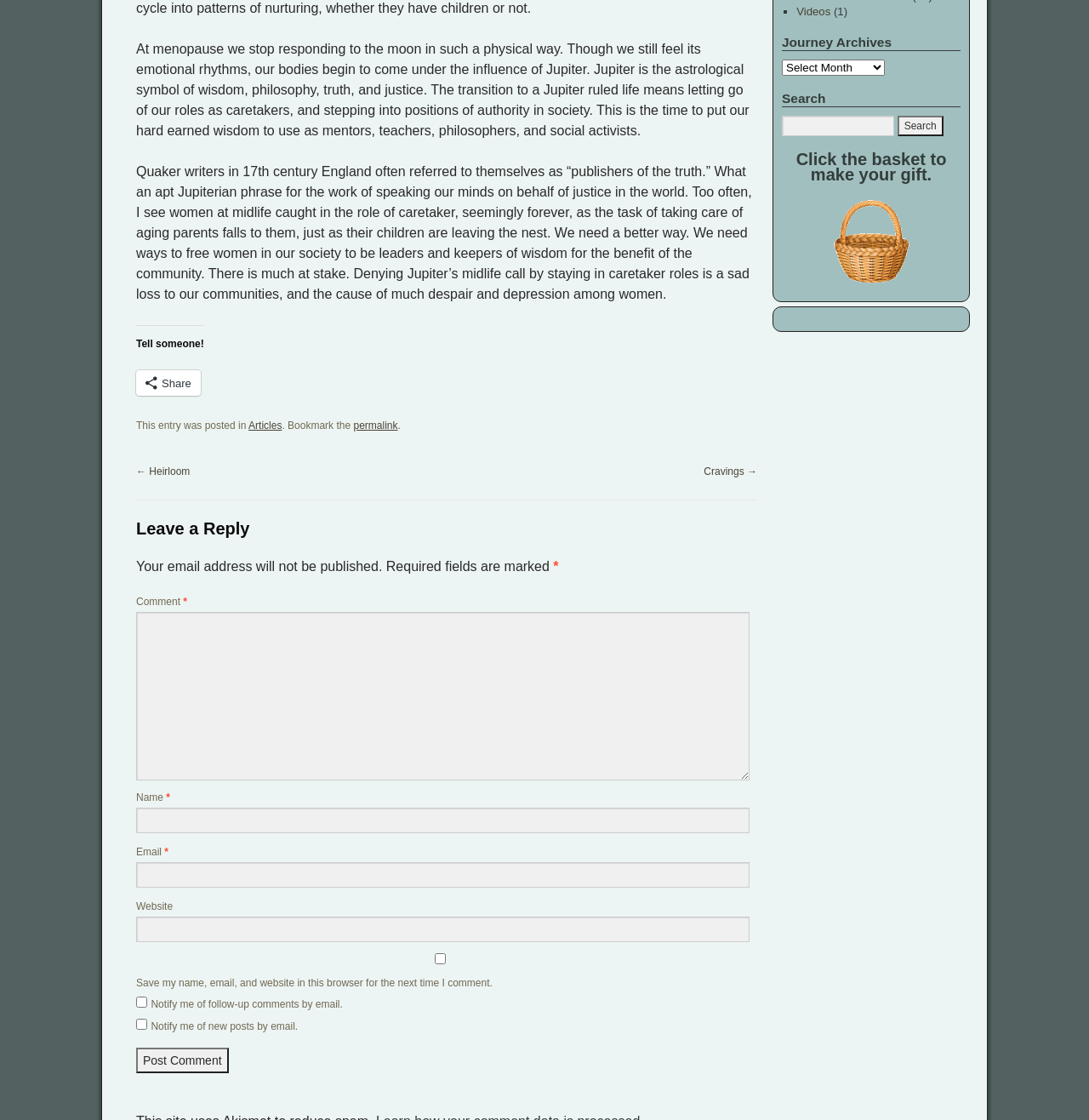Refer to the element description Articles and identify the corresponding bounding box in the screenshot. Format the coordinates as (top-left x, top-left y, bottom-right x, bottom-right y) with values in the range of 0 to 1.

[0.228, 0.375, 0.259, 0.385]